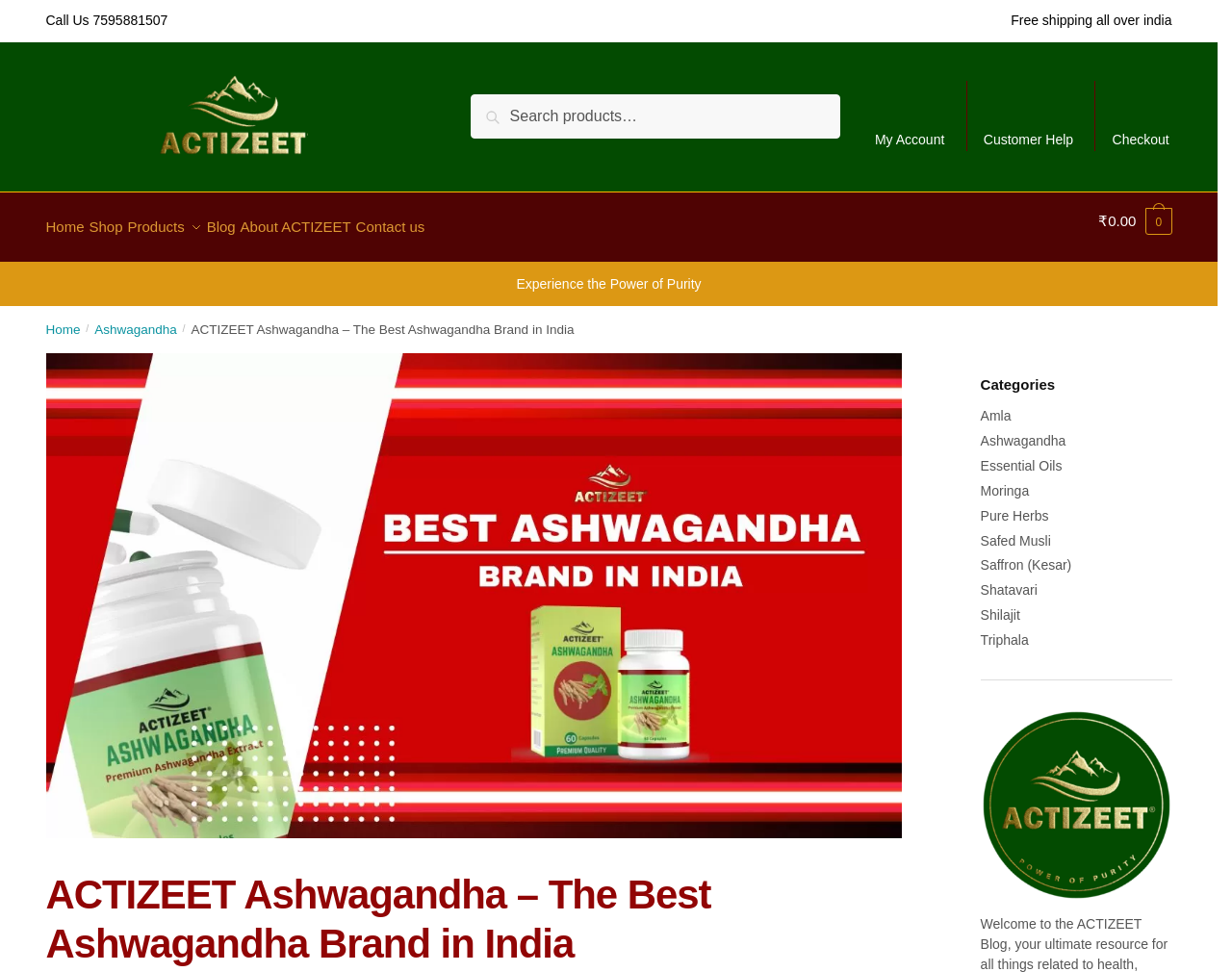Find the bounding box of the web element that fits this description: "Pure Herbs".

[0.796, 0.511, 0.851, 0.526]